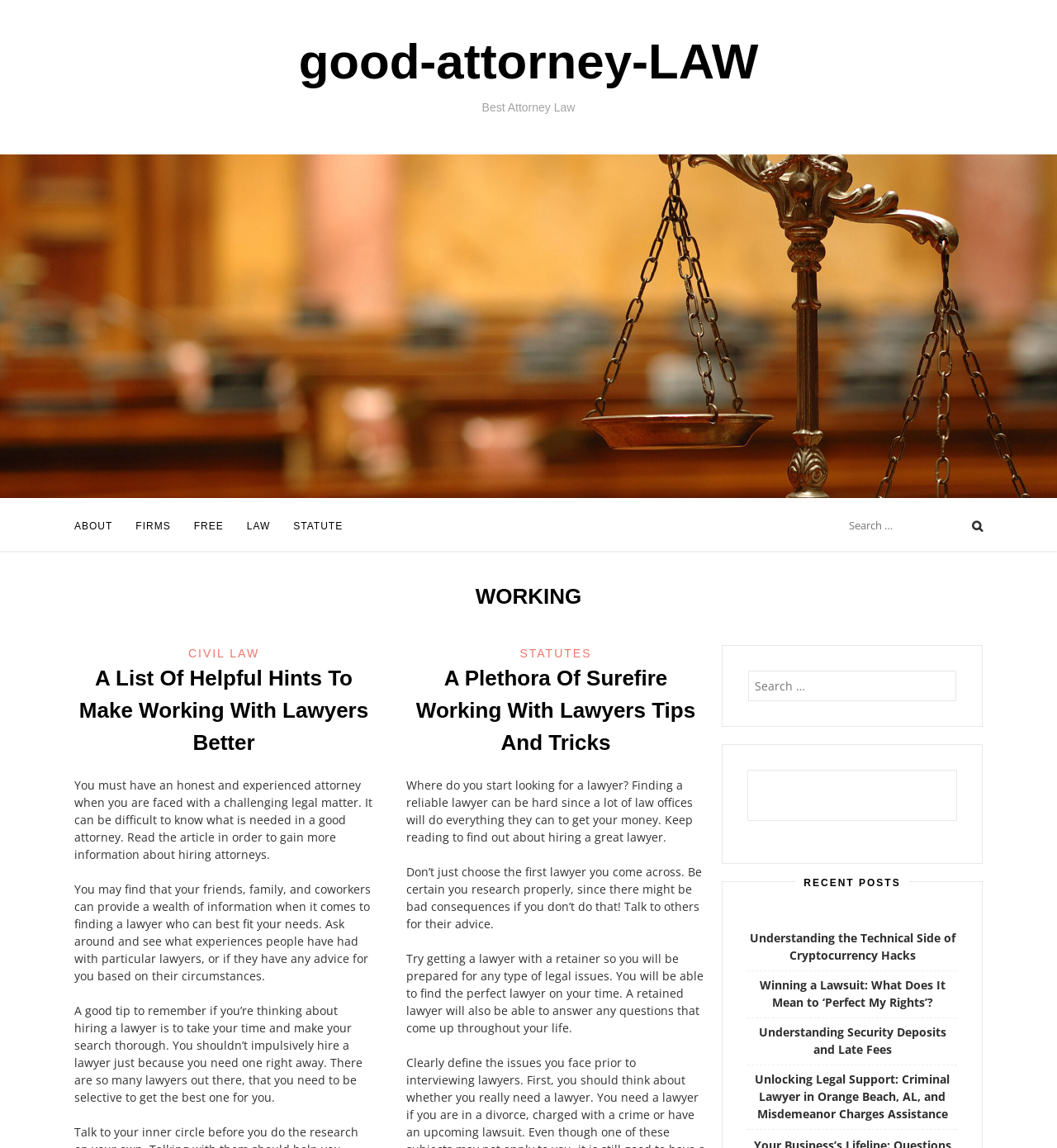Please analyze the image and provide a thorough answer to the question:
What is the title of the first article listed under 'RECENT POSTS'?

Under the 'RECENT POSTS' heading, I found a list of links to articles, and the first one is titled 'Understanding the Technical Side of Cryptocurrency Hacks', located at [0.709, 0.81, 0.904, 0.839].